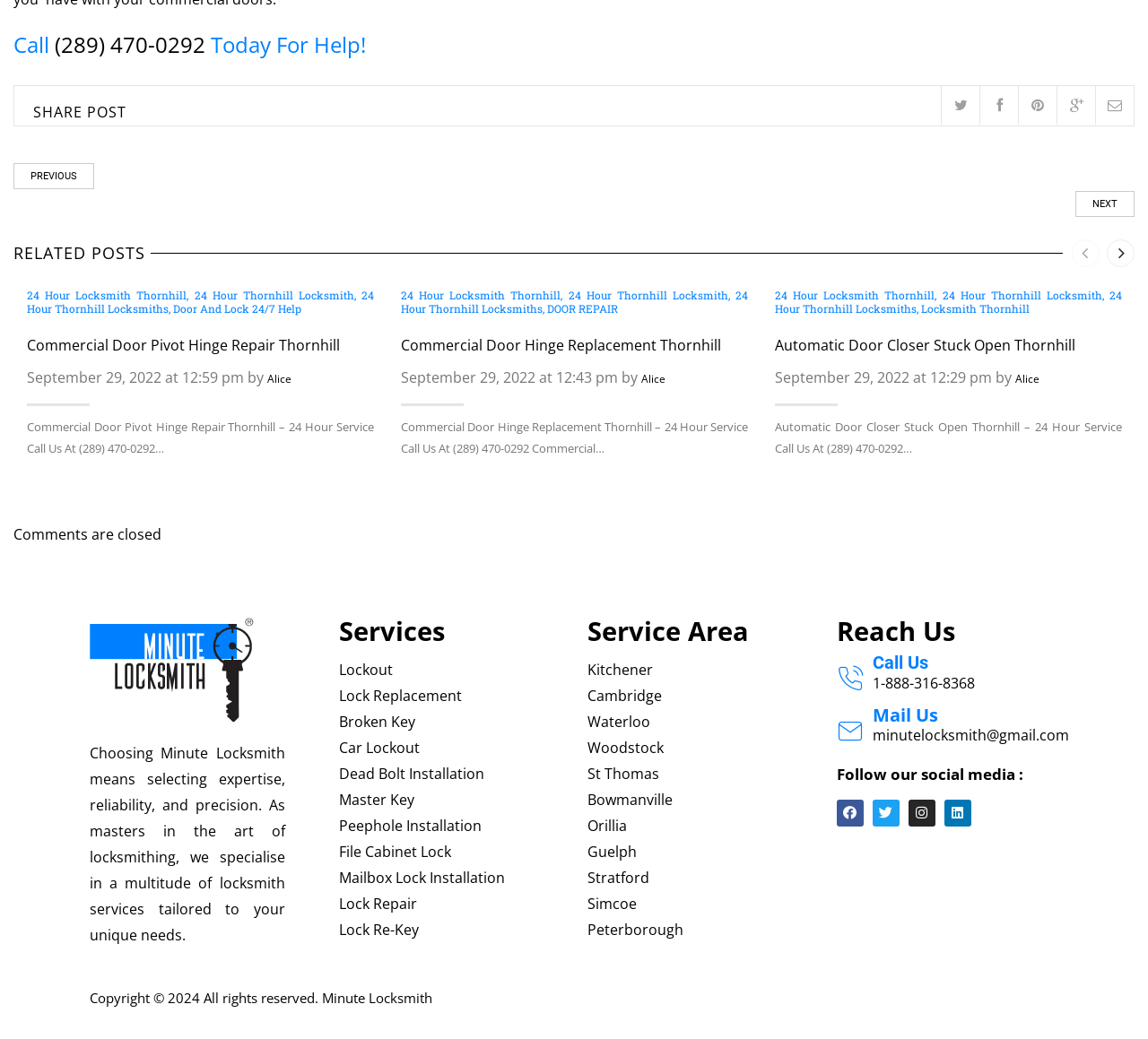Find and indicate the bounding box coordinates of the region you should select to follow the given instruction: "Share the post".

[0.029, 0.099, 0.11, 0.118]